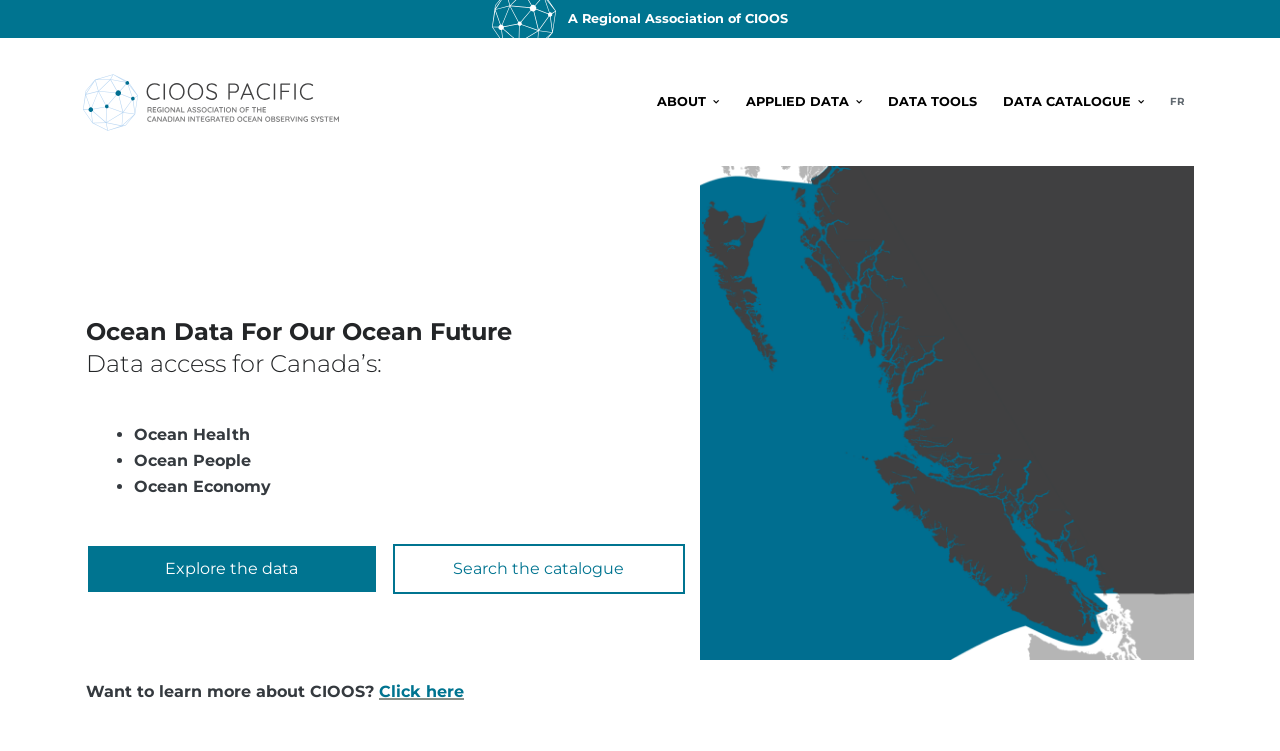Please give a concise answer to this question using a single word or phrase: 
What is the purpose of CIOOS?

Ocean Data For Our Ocean Future